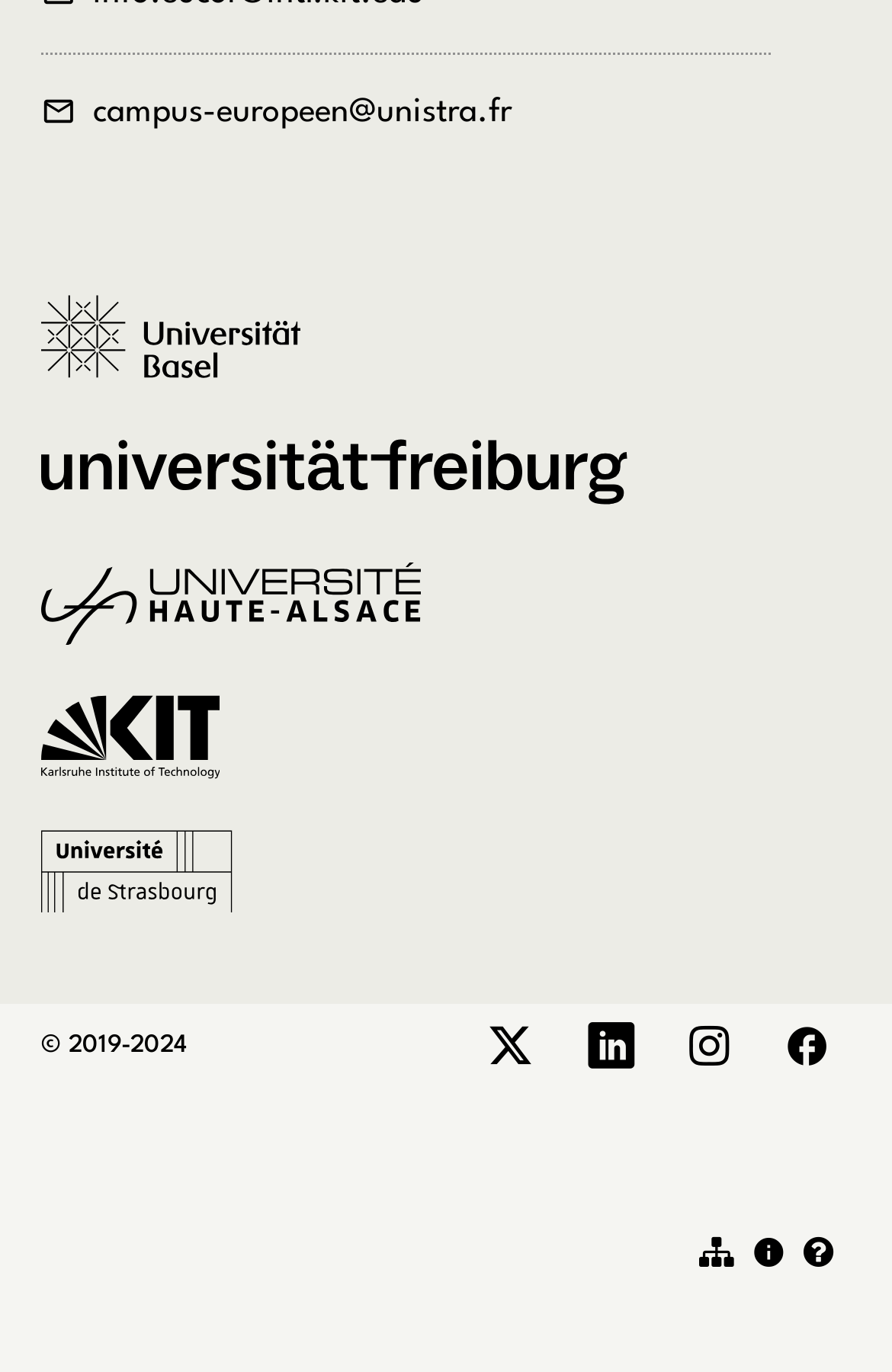What is the purpose of the links at the top?
Answer with a single word or phrase, using the screenshot for reference.

University links